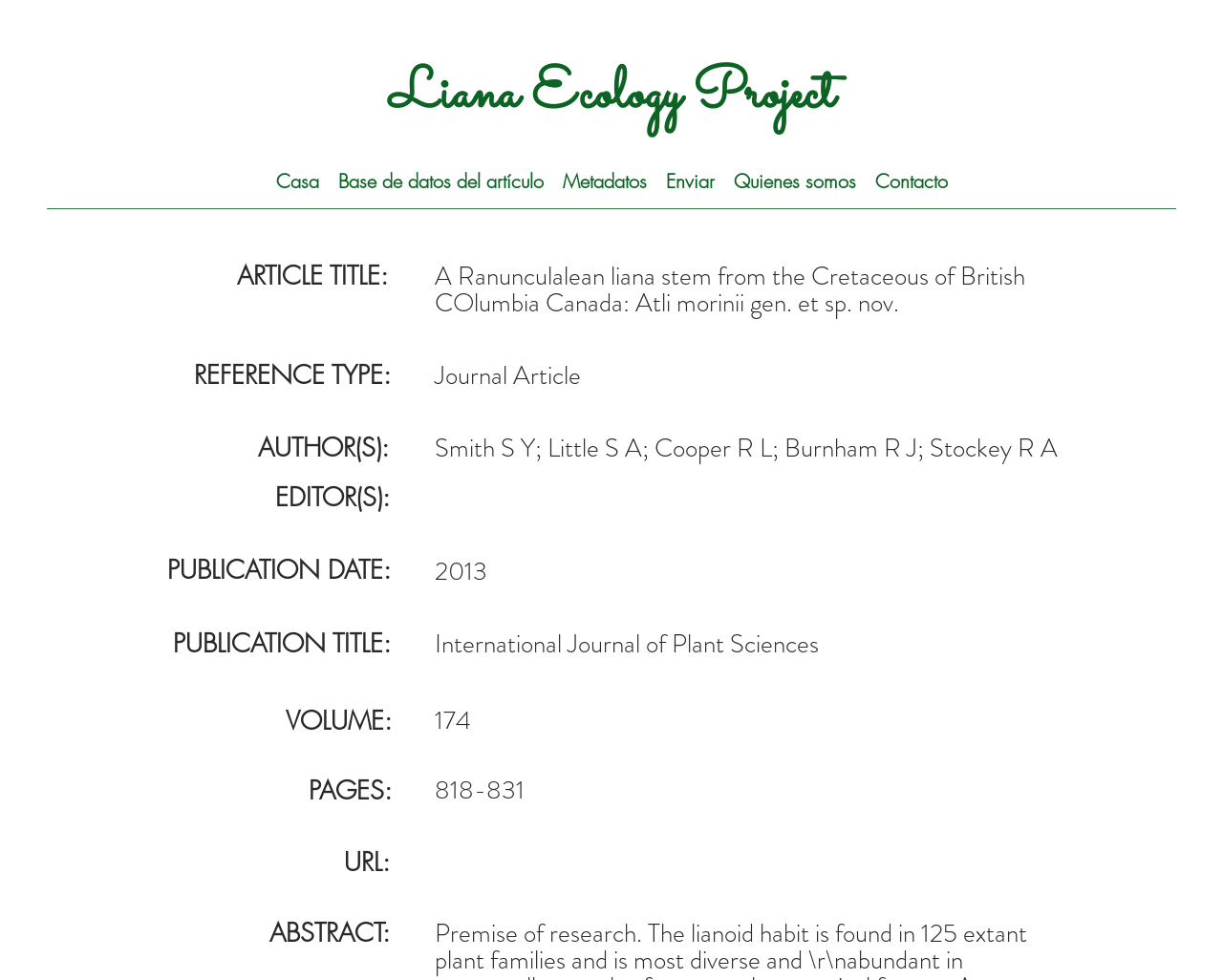Illustrate the webpage with a detailed description.

The webpage appears to be a scientific article page, specifically a journal article about a Ranunculalean liana stem from the Cretaceous period. At the top, there is a title "Liana Ecology Project" followed by a navigation menu with links to "Casa", "Base de datos del artículo", "Metadatos", "Enviar", "Quienes somos", and "Contacto".

Below the navigation menu, there is a section with multiple headings, including "ARTICLE TITLE:", "REFERENCE TYPE:", "AUTHOR(S):", "EDITOR(S):", "PUBLICATION DATE:", "PUBLICATION TITLE:", "VOLUME:", "PAGES:", and "ABSTRACT:". These headings are aligned to the left and are followed by their corresponding information.

The article title is "A Ranunculalean liana stem from the Cretaceous of British COlumbia Canada: Atli morinii gen. et sp. nov.", and it is classified as a Journal Article. The authors are listed as Smith S Y, Little S A, Cooper R L, Burnham R J, and Stockey R A, and the publication date is 2013. The article was published in the International Journal of Plant Sciences, volume 174, pages 818-831.

At the very bottom of the page, there is a URL link.